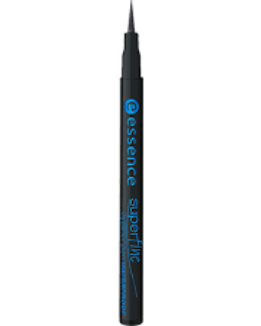Paint a vivid picture of the image with your description.

This image showcases the "ESSENCE – SUPERFINE EYELINER PEN," a high-quality makeup product designed for precision application. The eyeliner features a fine-tip applicator that allows for detailed line work, perfect for crafting everything from subtle flicks to bold statements. Its sleek, black design includes vibrant blue branding, highlighting its professional quality. This product is particularly praised for its longevity and accuracy, making it a favorite among makeup enthusiasts. The eyeliner pen is an essential tool for those seeking to enhance their eye makeup with a clean and defined finish.